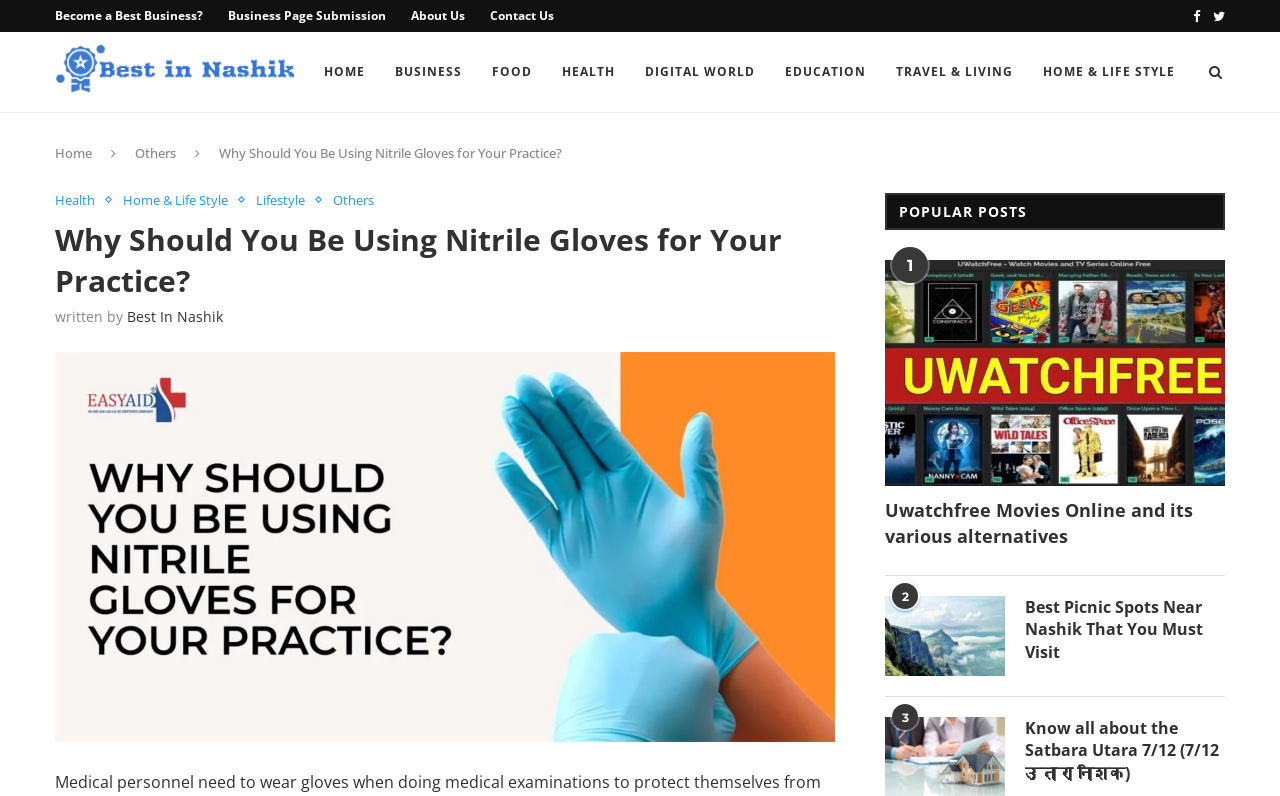What is the title of the first popular post?
Examine the image and give a concise answer in one word or a short phrase.

Uwatchfree Movies Online and its various alternatives